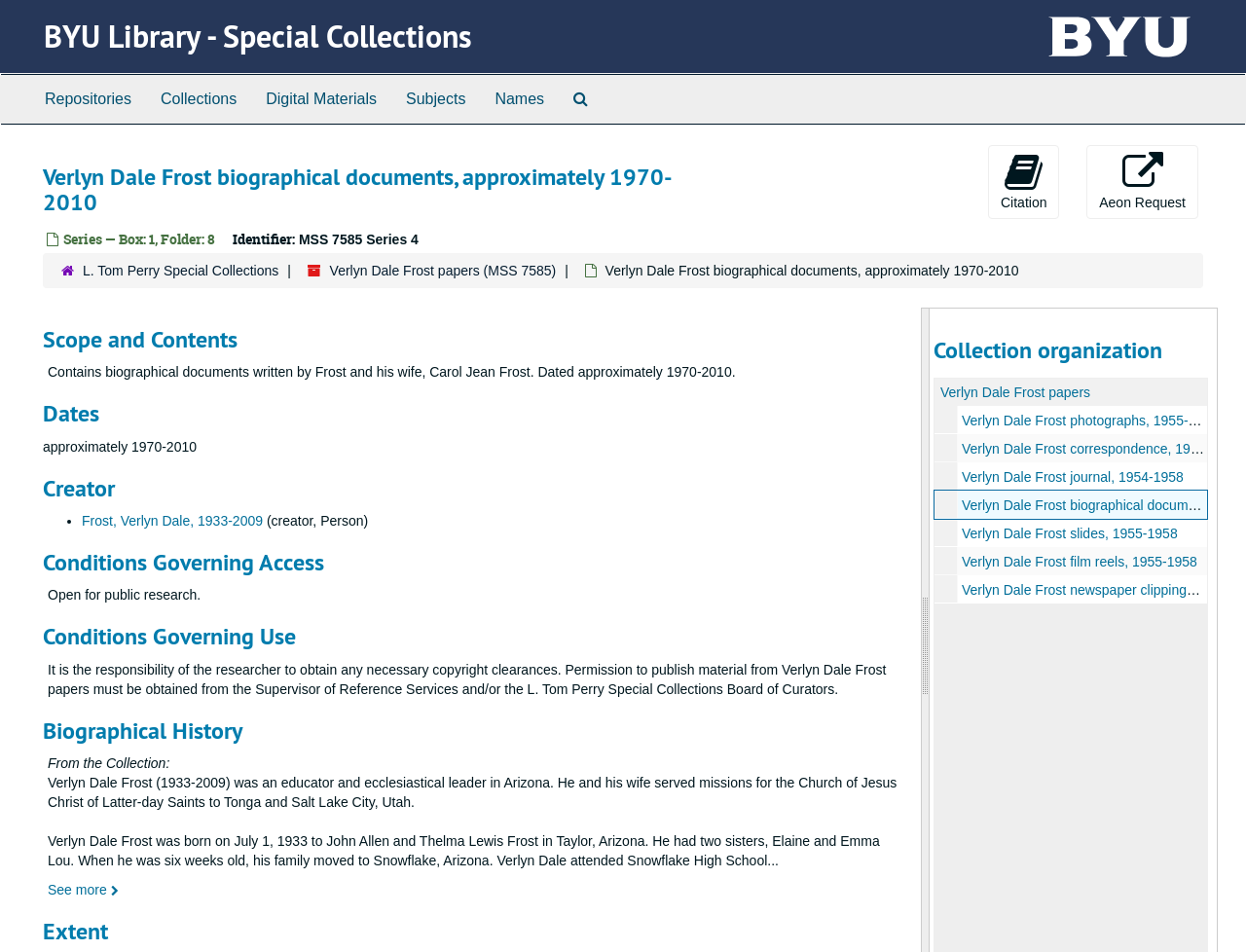Describe in detail what you see on the webpage.

The webpage is about Verlyn Dale Frost biographical documents, approximately 1970-2010, from the BYU Library - Special Collections. At the top, there is a heading with the title "BYU Library - Special Collections" and a link to it. Below this, there is a top-level navigation menu with links to "Repositories", "Collections", "Digital Materials", "Subjects", "Names", and "Search The Archives".

The main content of the page is divided into several sections. The first section has a heading "Verlyn Dale Frost biographical documents, approximately 1970-2010" and provides some information about the series, including the box and folder number. There is also a section with page actions, including buttons for citation and Aeon request.

The next section has a hierarchical navigation menu with links to "L. Tom Perry Special Collections" and "Verlyn Dale Frost papers (MSS 7585)". Below this, there is a section with a heading "Scope and Contents" that describes the biographical documents written by Frost and his wife, Carol Jean Frost, dated approximately 1970-2010.

The following sections provide more information about the documents, including "Dates", "Creator", "Conditions Governing Access", "Conditions Governing Use", and "Biographical History". The "Biographical History" section provides a brief biography of Verlyn Dale Frost, including his birth, education, and missionary work.

The page also has a section with links to related collections, including "Verlyn Dale Frost papers", "Verlyn Dale Frost photographs", "Verlyn Dale Frost correspondence", "Verlyn Dale Frost journal", "Verlyn Dale Frost biographical documents", "Verlyn Dale Frost slides", and "Verlyn Dale Frost film reels". Each of these sections has a link to a specific collection or document.